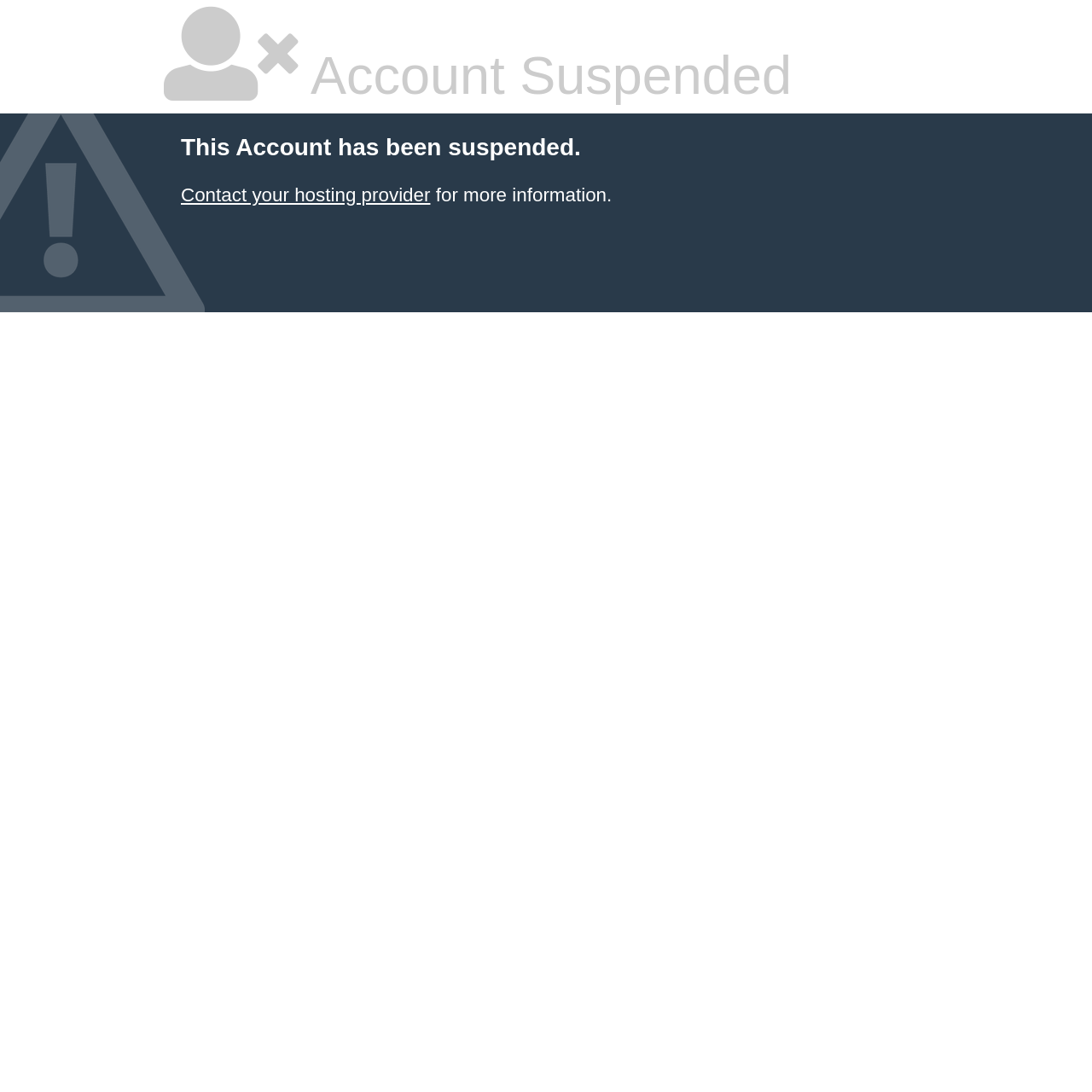For the given element description Contact your hosting provider, determine the bounding box coordinates of the UI element. The coordinates should follow the format (top-left x, top-left y, bottom-right x, bottom-right y) and be within the range of 0 to 1.

[0.166, 0.169, 0.394, 0.188]